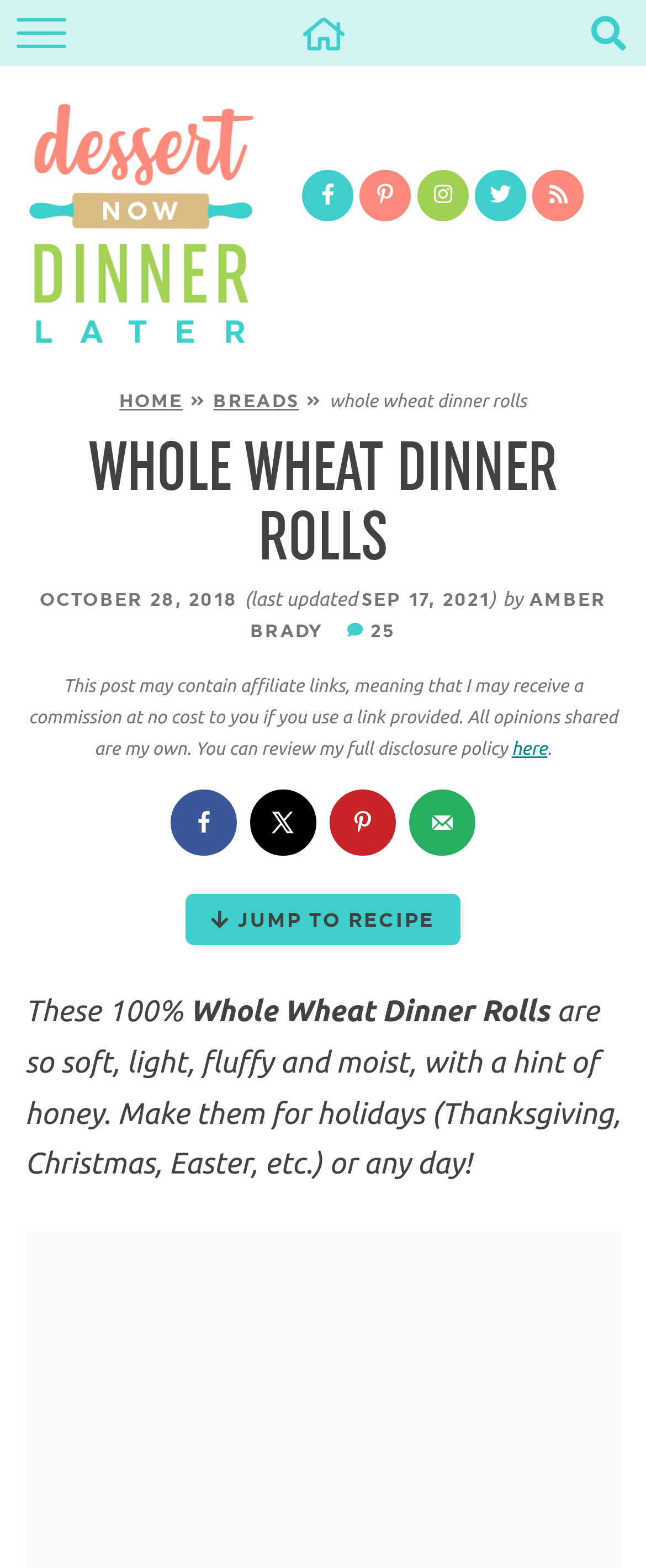Can you identify the bounding box coordinates of the clickable region needed to carry out this instruction: 'Share on Facebook'? The coordinates should be four float numbers within the range of 0 to 1, stated as [left, top, right, bottom].

[0.263, 0.504, 0.366, 0.546]